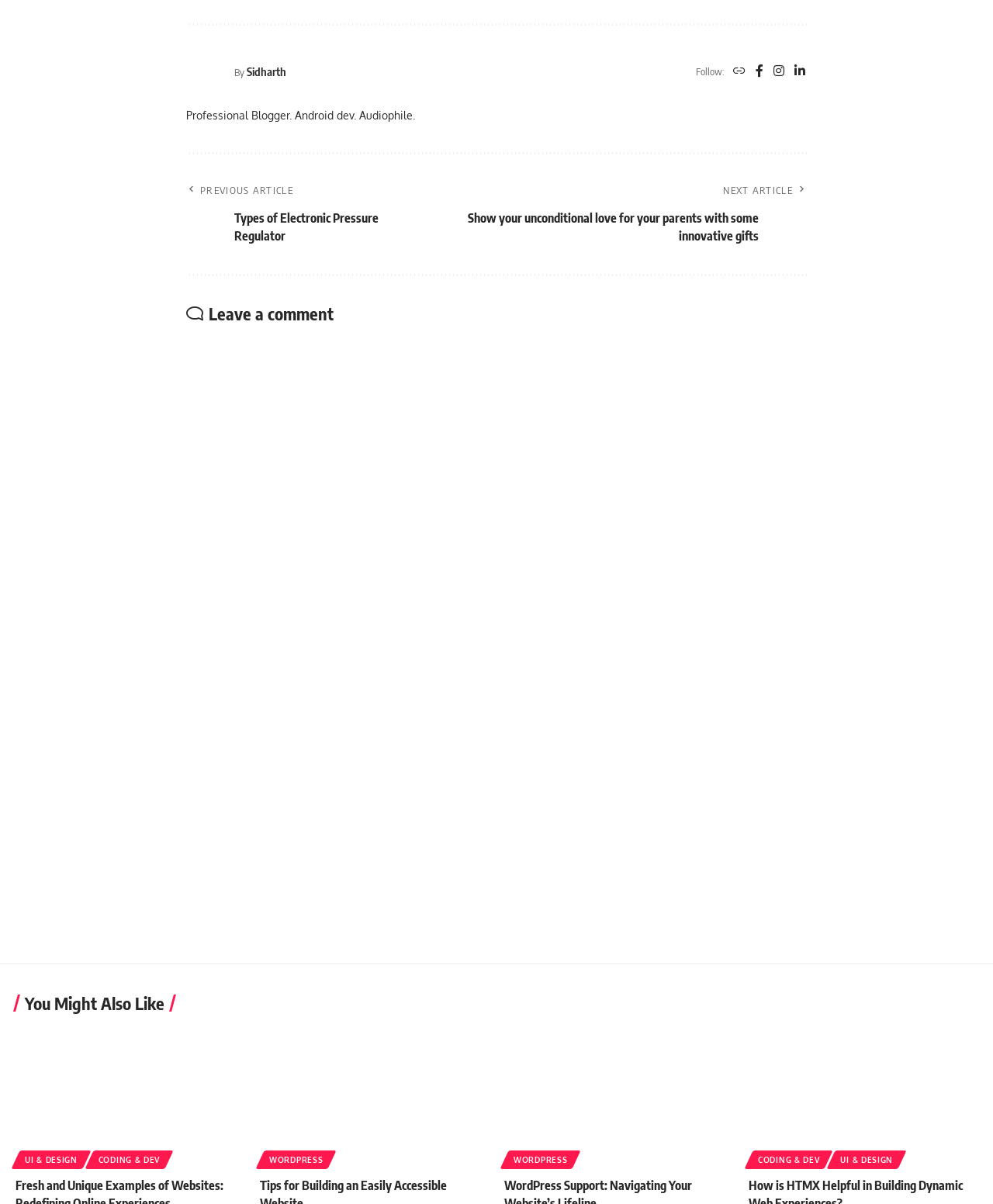Determine the bounding box coordinates of the clickable region to execute the instruction: "Leave a comment". The coordinates should be four float numbers between 0 and 1, denoted as [left, top, right, bottom].

[0.21, 0.251, 0.336, 0.269]